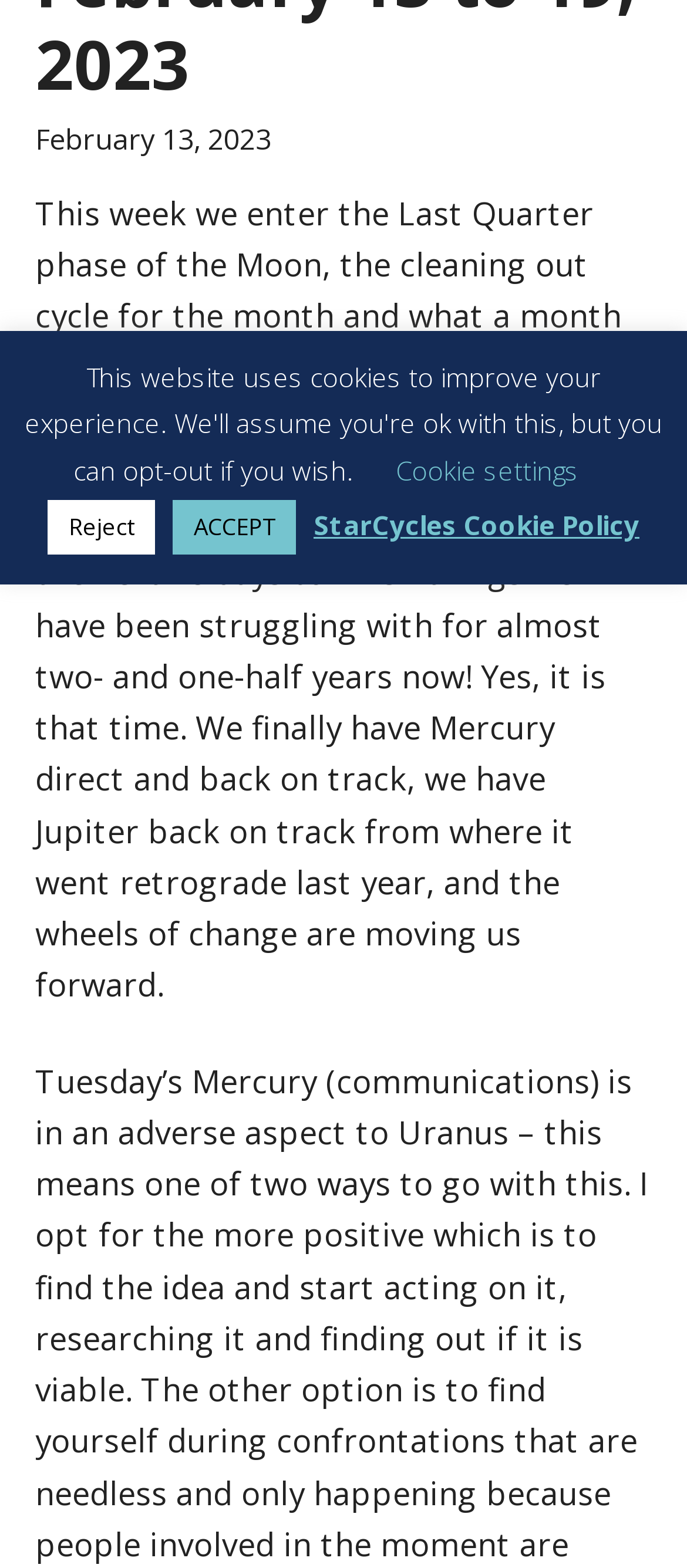Return the bounding box coordinates of the UI element that corresponds to this description: "ACCEPT". The coordinates must be given as four float numbers in the range of 0 and 1, [left, top, right, bottom].

[0.251, 0.319, 0.431, 0.354]